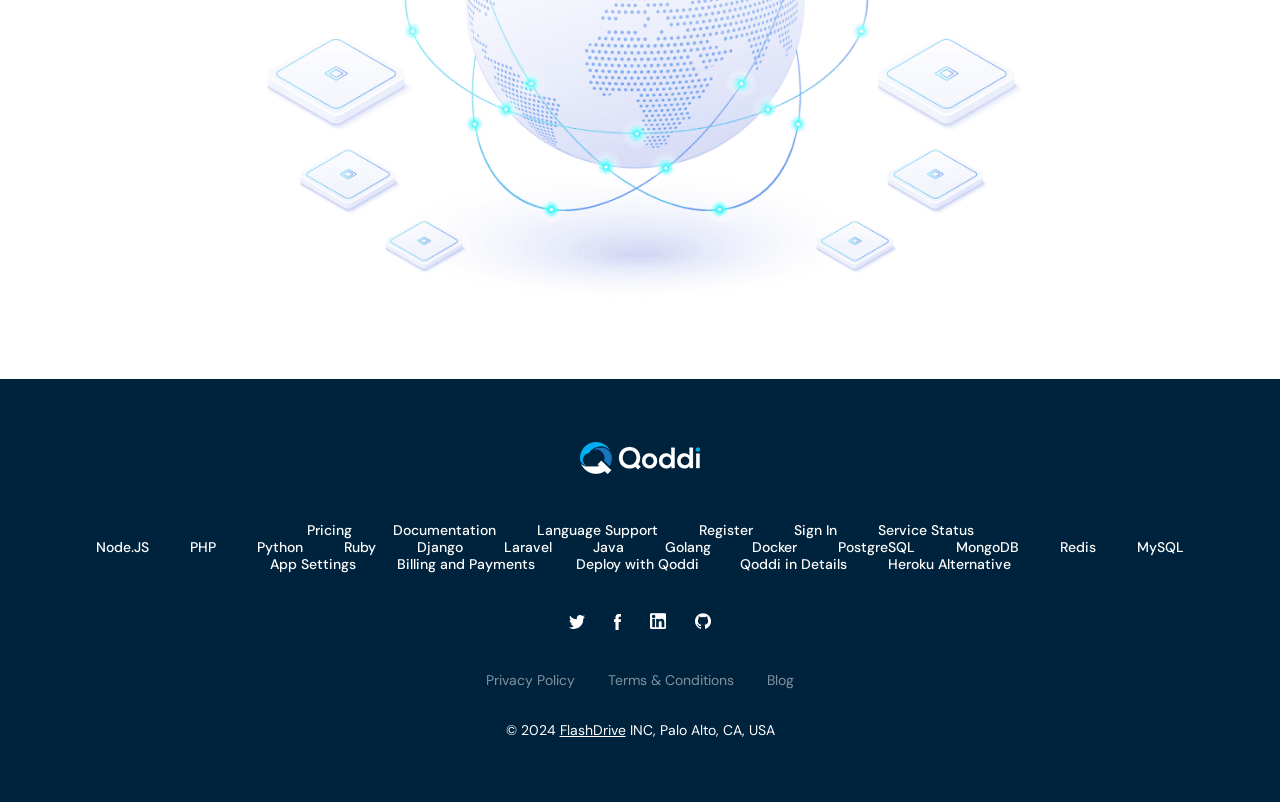Determine the bounding box coordinates of the clickable region to carry out the instruction: "Read the Privacy Policy".

[0.38, 0.837, 0.449, 0.86]